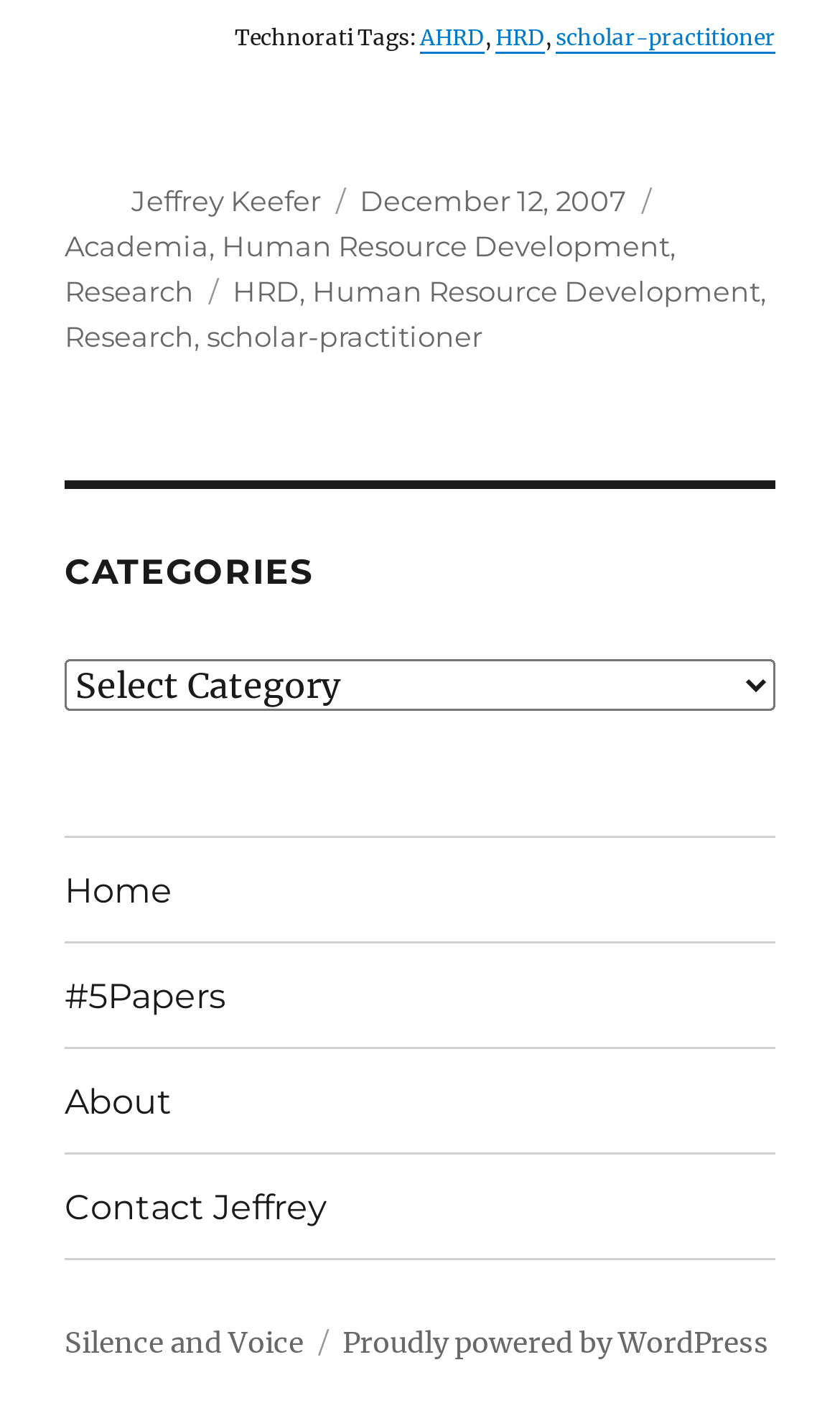Who is the author of this post?
Give a single word or phrase as your answer by examining the image.

Jeffrey Keefer